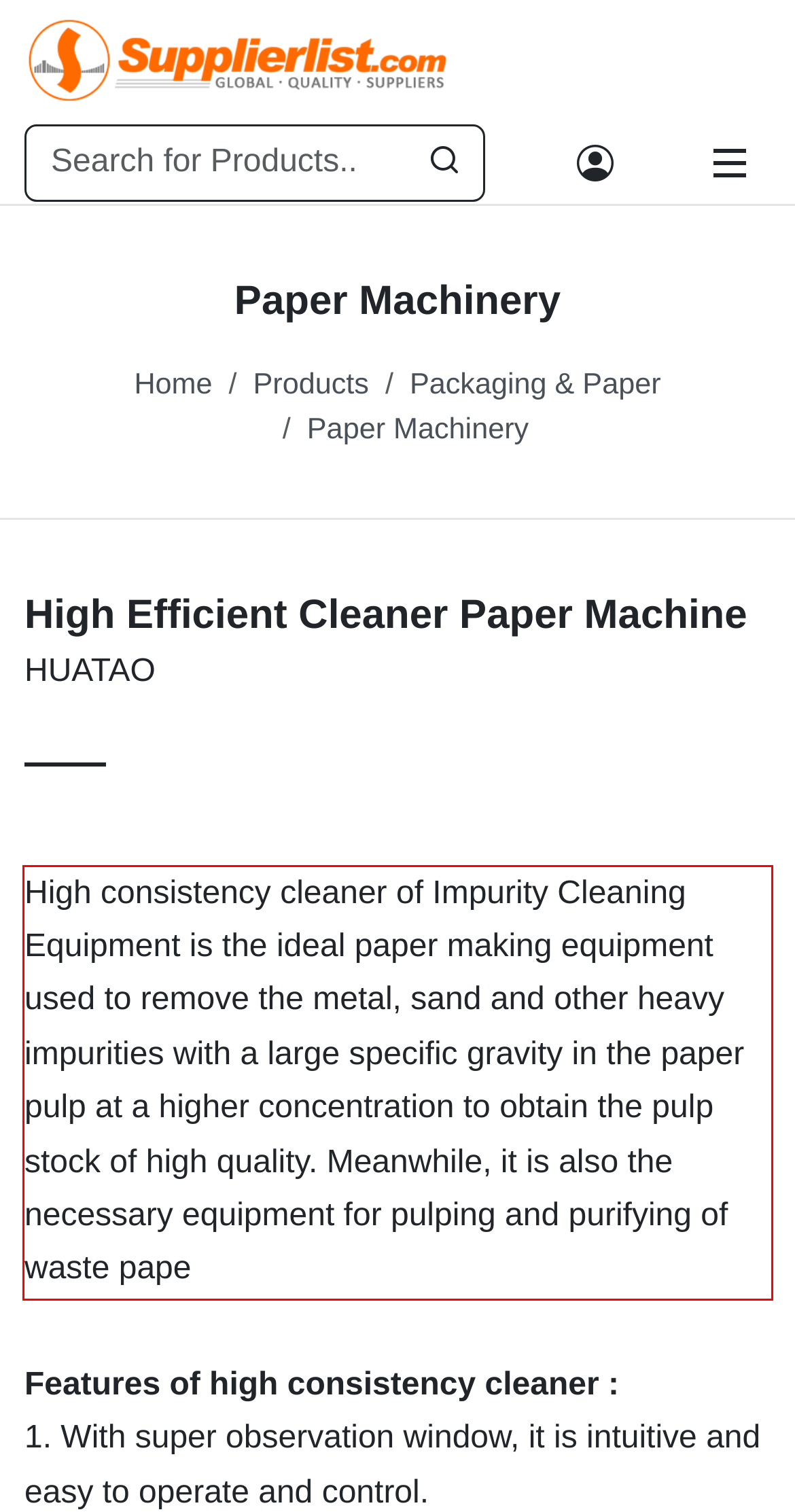Review the webpage screenshot provided, and perform OCR to extract the text from the red bounding box.

High consistency cleaner of Impurity Cleaning Equipment is the ideal paper making equipment used to remove the metal, sand and other heavy impurities with a large specific gravity in the paper pulp at a higher concentration to obtain the pulp stock of high quality. Meanwhile, it is also the necessary equipment for pulping and purifying of waste pape